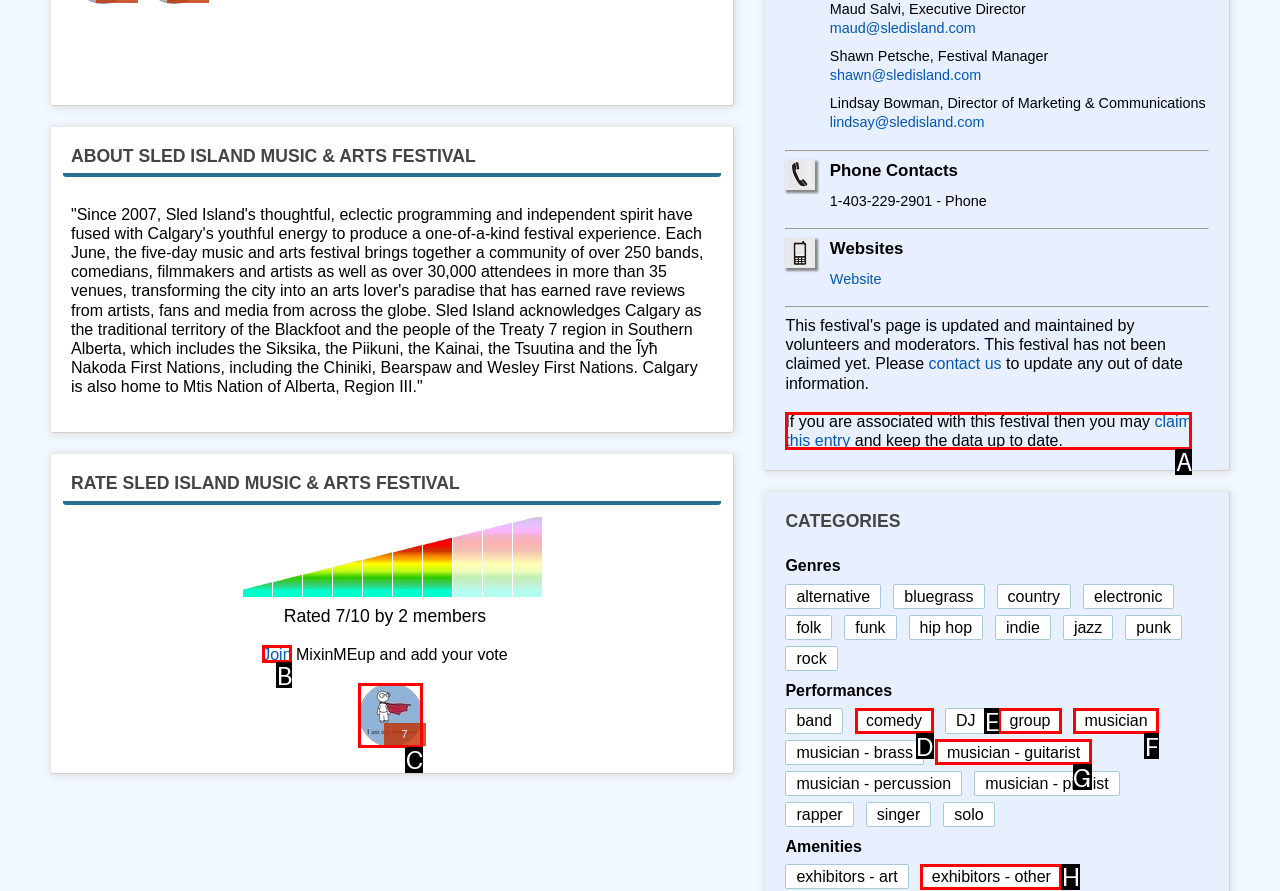For the task: Claim this festival entry, specify the letter of the option that should be clicked. Answer with the letter only.

A